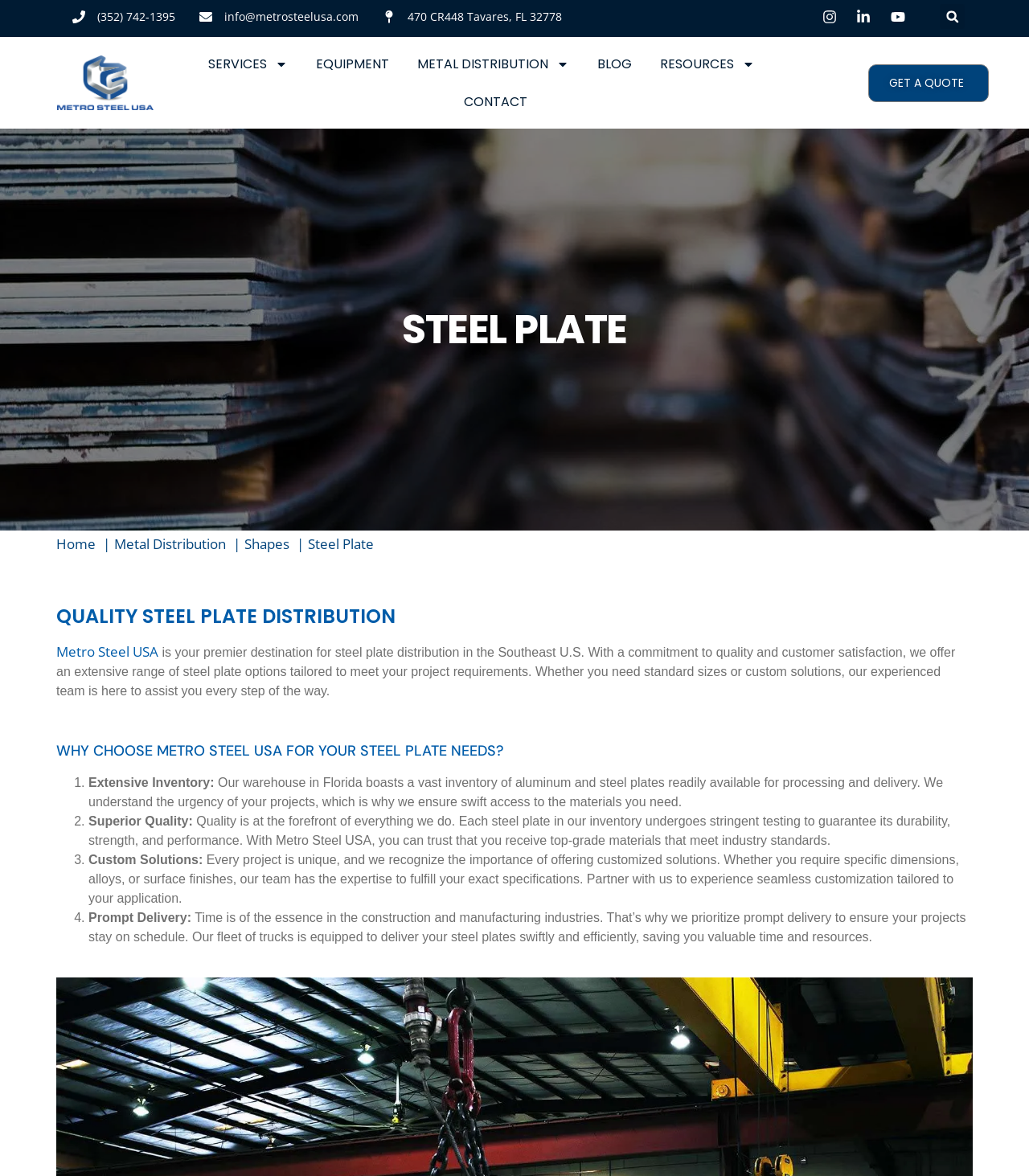Identify the bounding box coordinates of the clickable section necessary to follow the following instruction: "Get a quote". The coordinates should be presented as four float numbers from 0 to 1, i.e., [left, top, right, bottom].

[0.844, 0.054, 0.961, 0.086]